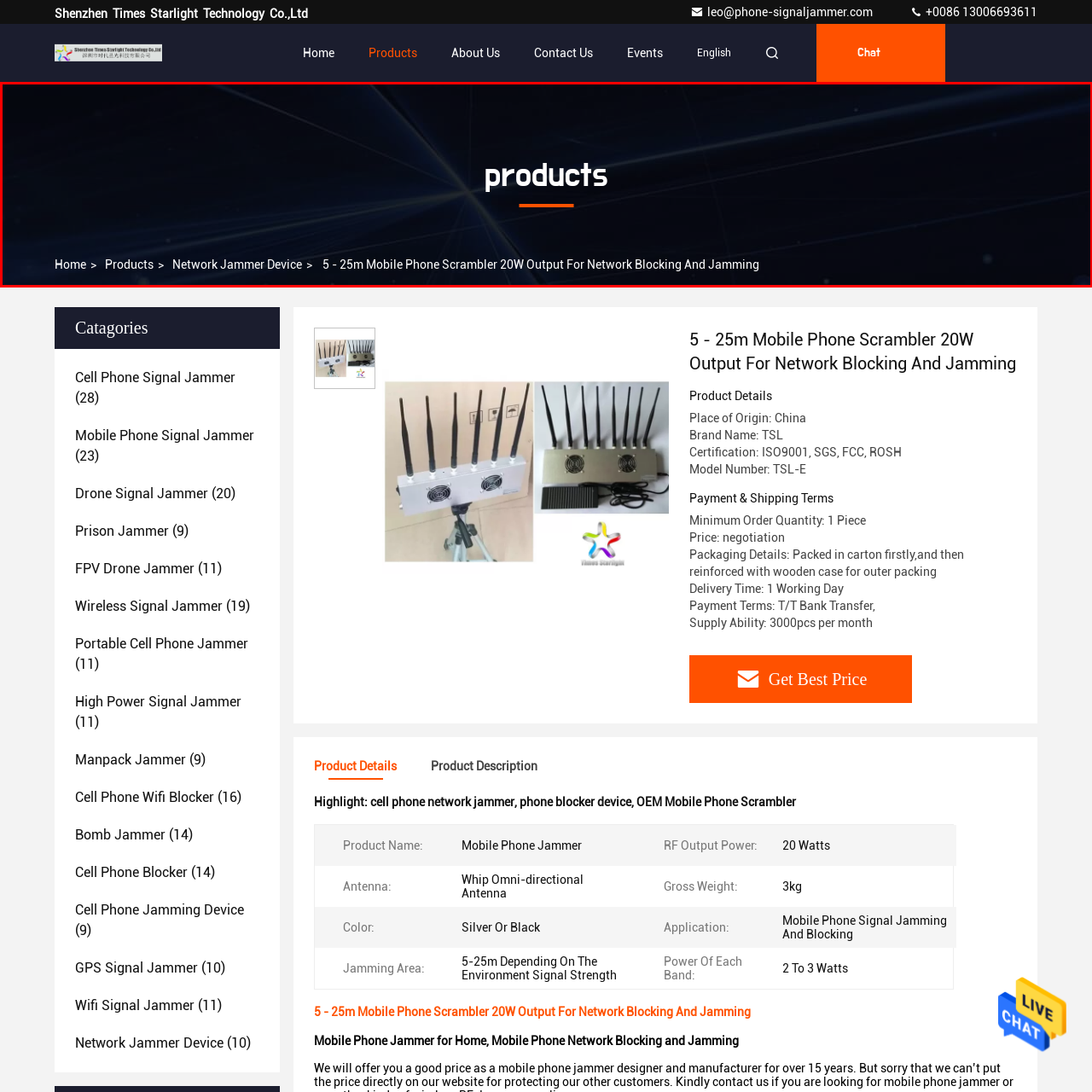What type of design is featured in the backdrop?
Observe the image inside the red-bordered box and offer a detailed answer based on the visual details you find.

The caption describes the backdrop as having a modern, dynamic design, which suggests a contemporary and sleek visual aesthetic that complements the high-tech nature of the products offered.